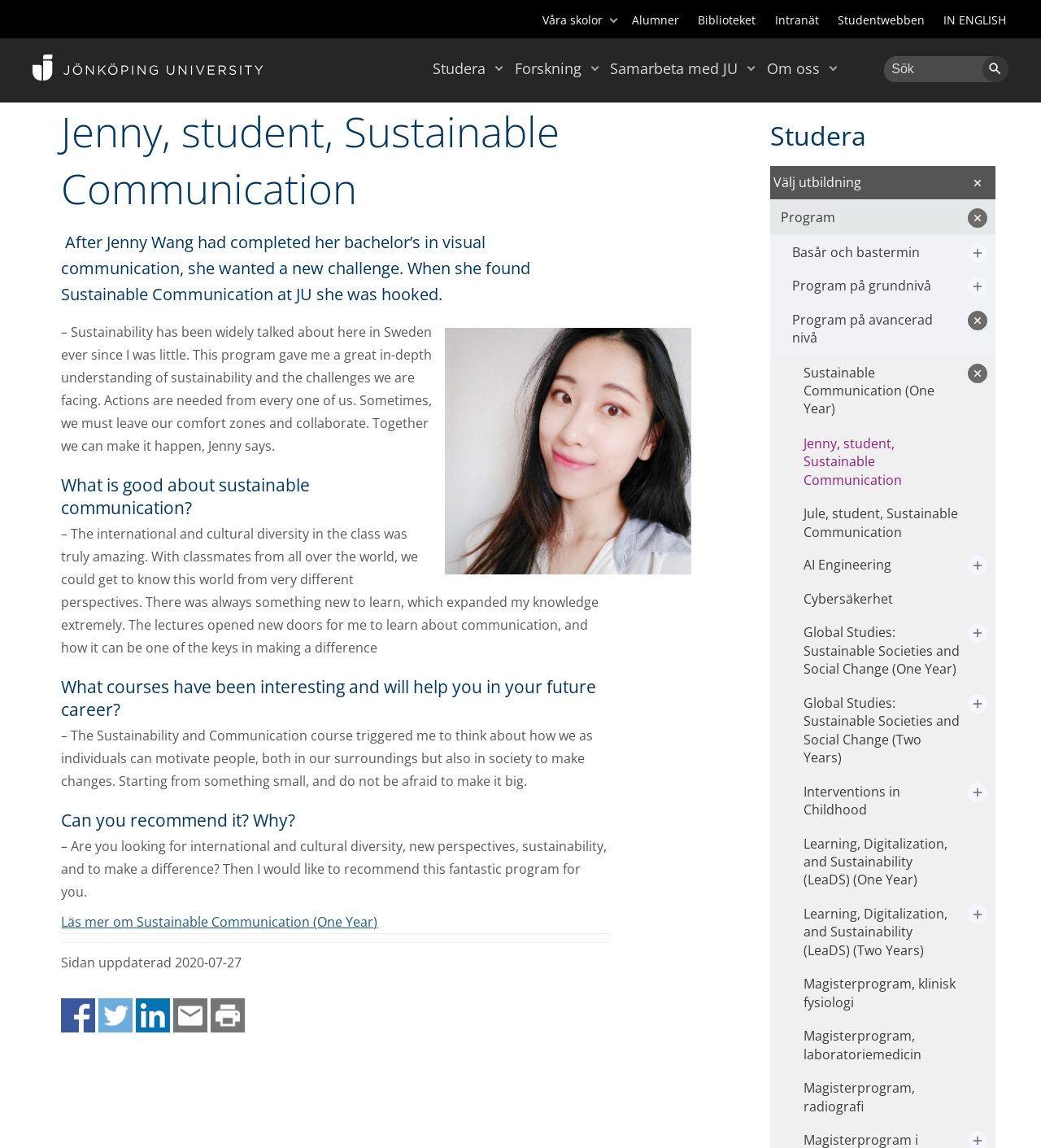Indicate the bounding box coordinates of the element that needs to be clicked to satisfy the following instruction: "Expand the Studera menu". The coordinates should be four float numbers between 0 and 1, i.e., [left, top, right, bottom].

[0.47, 0.053, 0.489, 0.065]